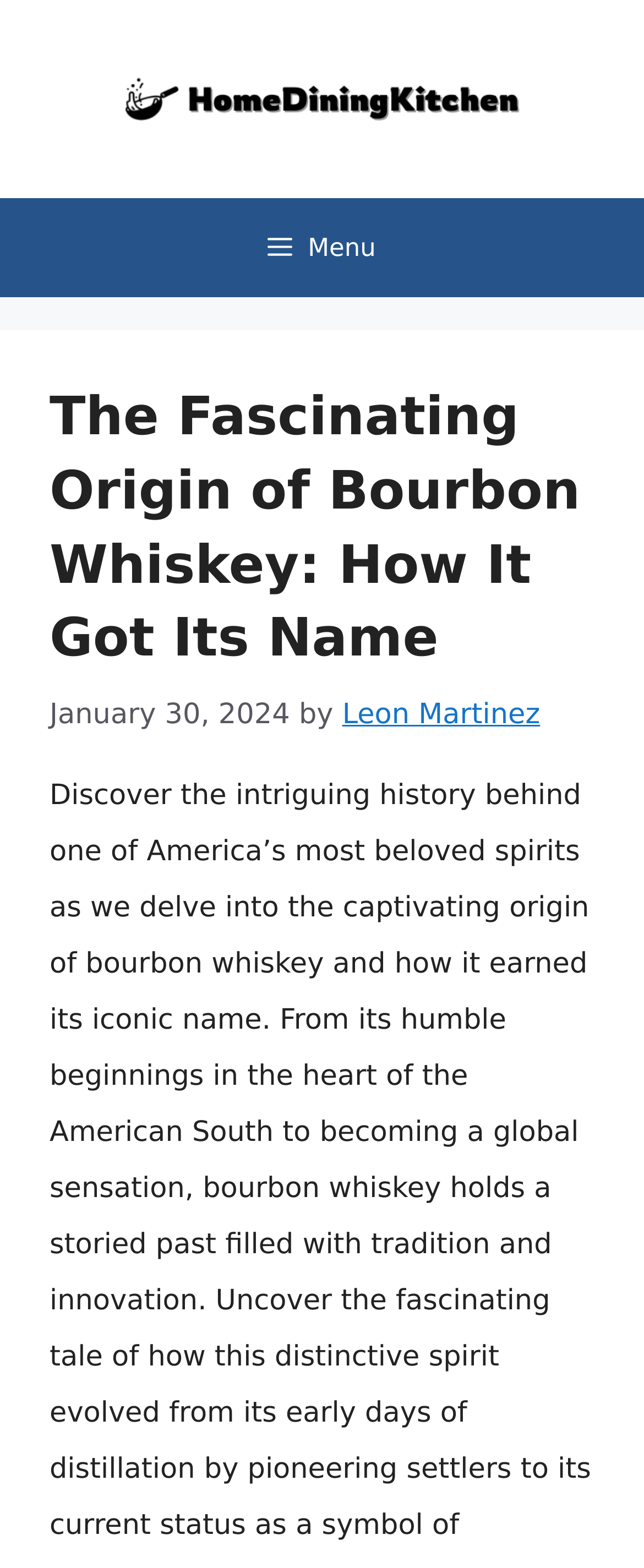Please find and provide the title of the webpage.

The Fascinating Origin of Bourbon Whiskey: How It Got Its Name